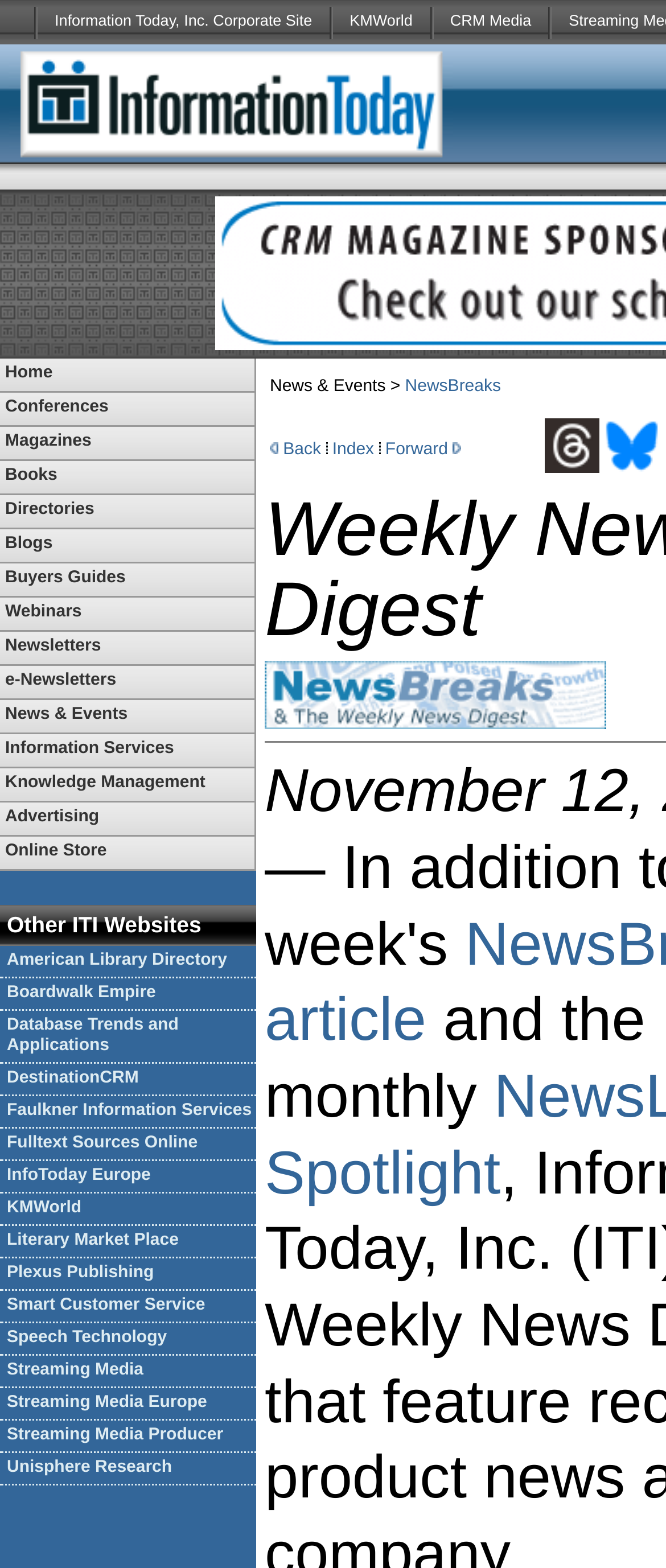What is the title of the table that lists other ITI websites?
Provide a one-word or short-phrase answer based on the image.

Other ITI Websites